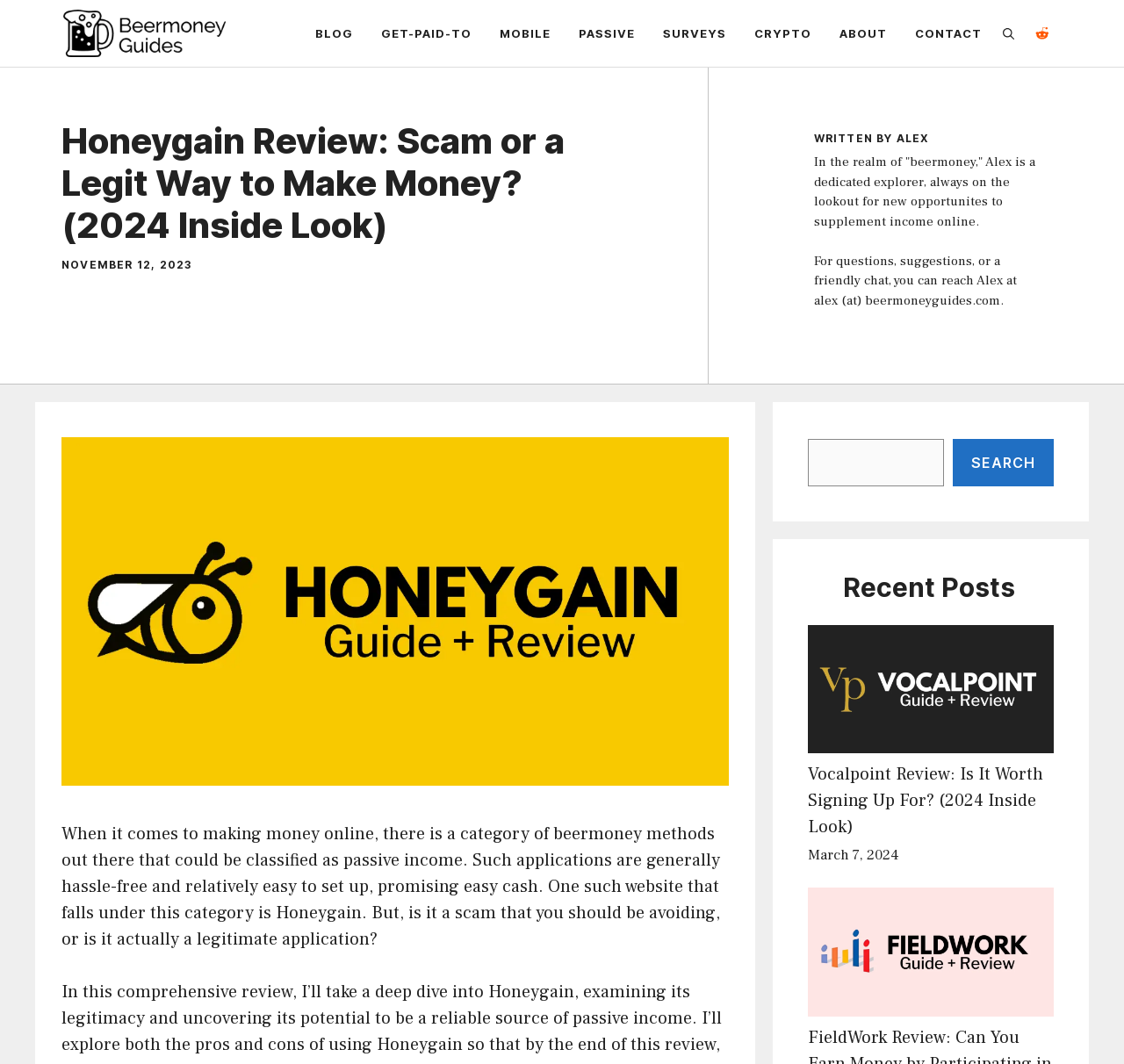Determine the bounding box coordinates of the element that should be clicked to execute the following command: "Read the 'Honeygain Review' article".

[0.055, 0.113, 0.52, 0.232]